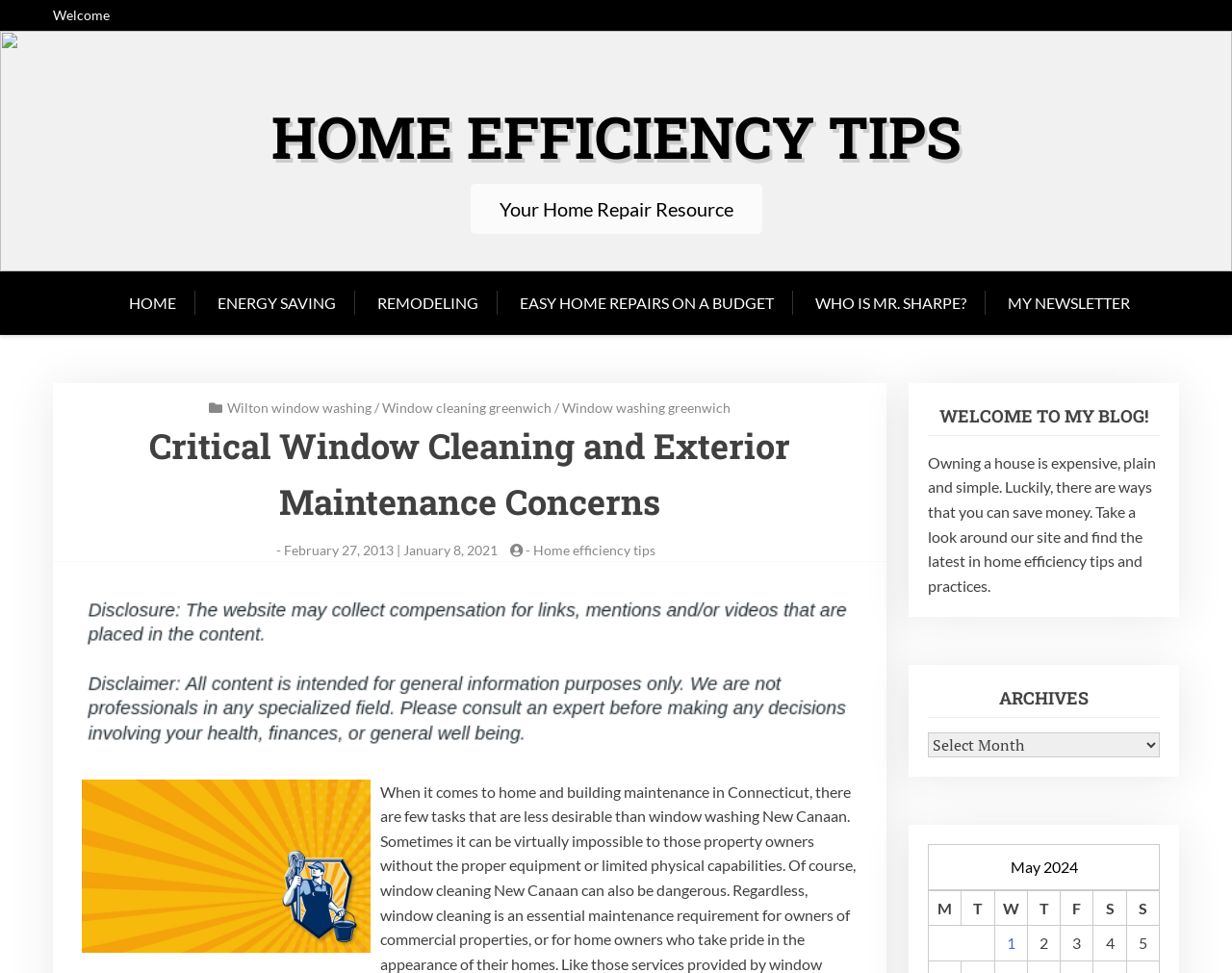Locate the bounding box coordinates of the clickable region to complete the following instruction: "Explore Window cleaning greenwich."

[0.31, 0.41, 0.448, 0.427]